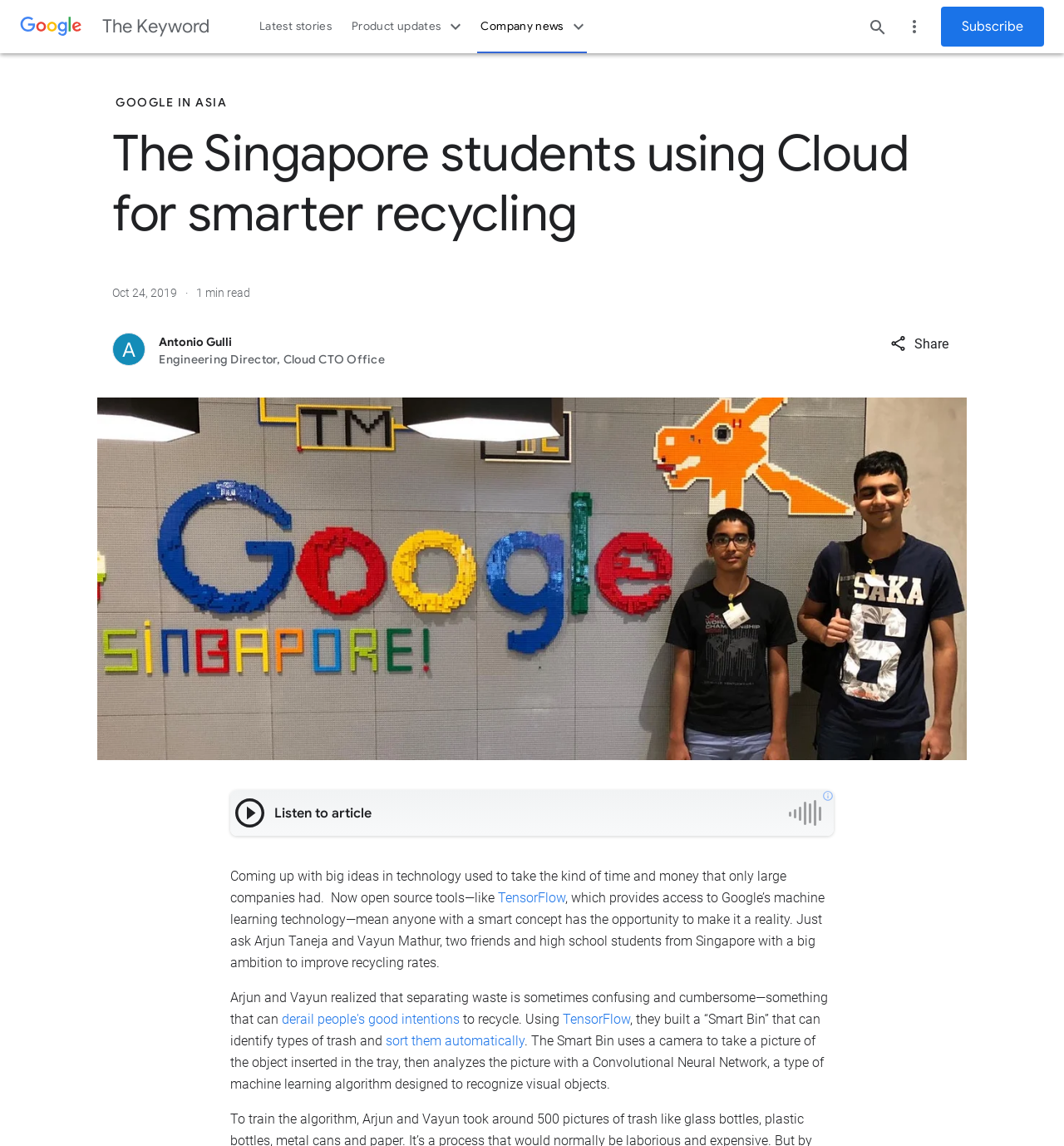Provide the bounding box coordinates of the area you need to click to execute the following instruction: "Read the latest stories".

[0.234, 0.0, 0.321, 0.046]